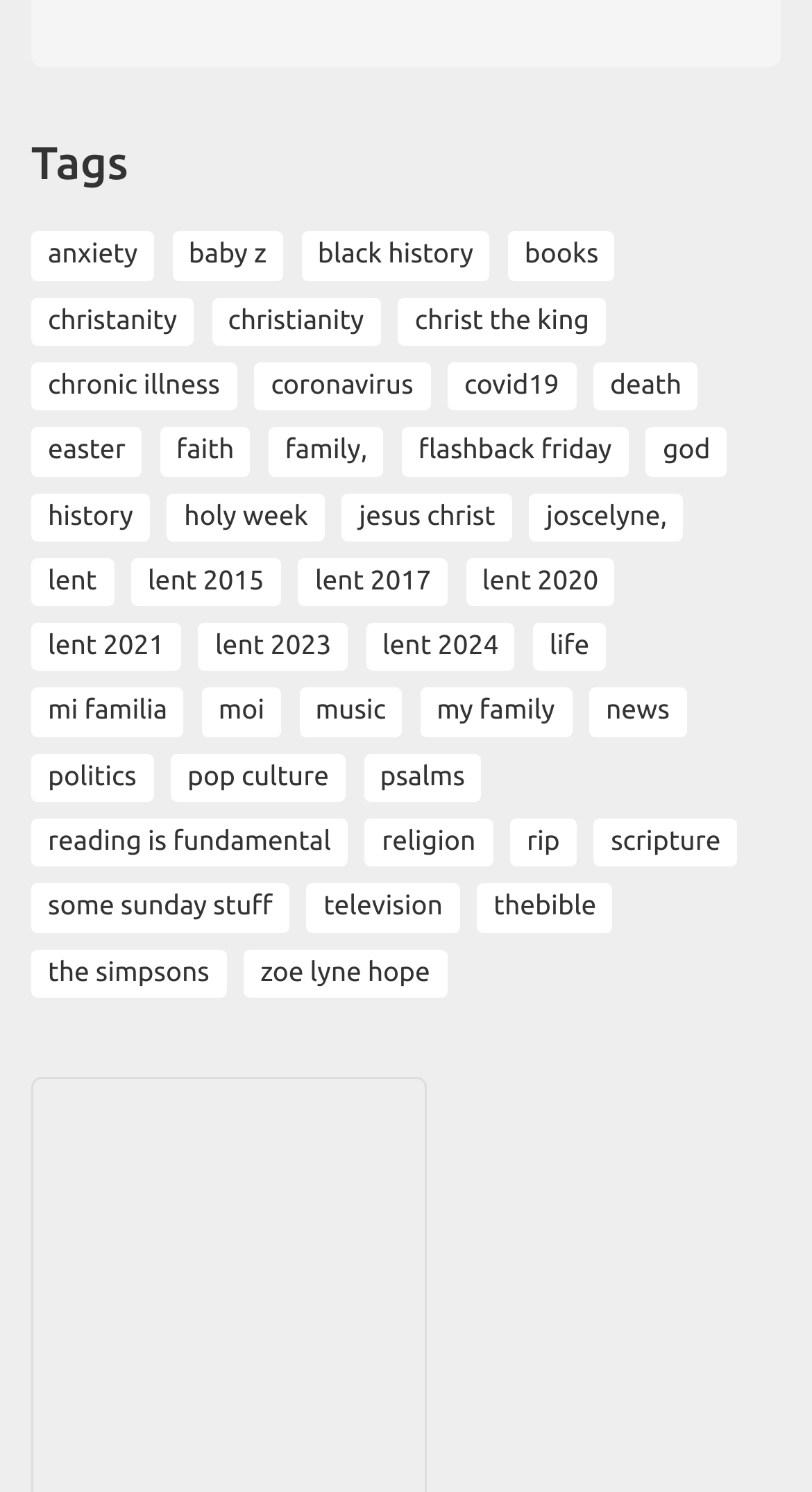Find the bounding box coordinates of the element to click in order to complete the given instruction: "View 'Lent' items."

[0.038, 0.374, 0.14, 0.406]